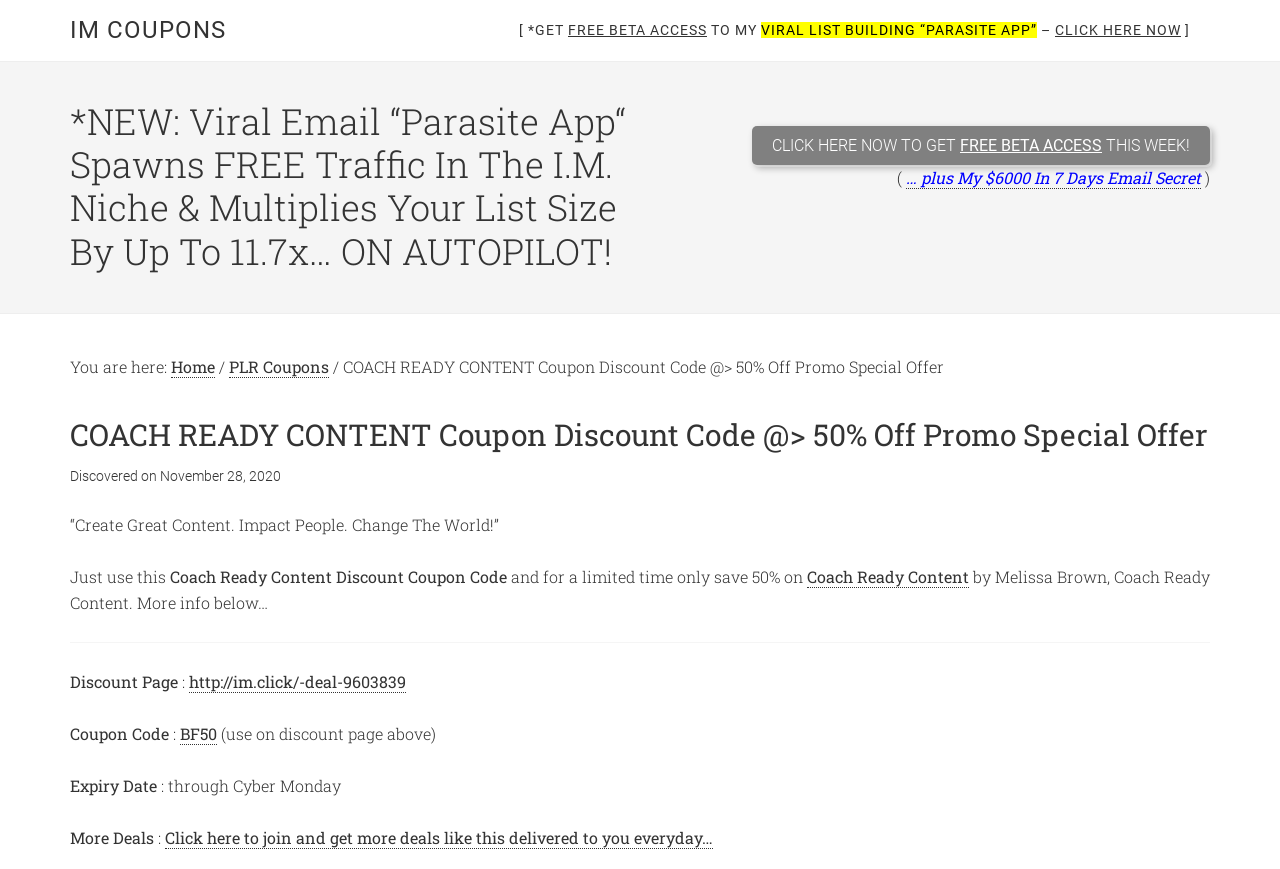Indicate the bounding box coordinates of the element that must be clicked to execute the instruction: "Visit the Coach Ready Content page". The coordinates should be given as four float numbers between 0 and 1, i.e., [left, top, right, bottom].

[0.63, 0.651, 0.757, 0.676]